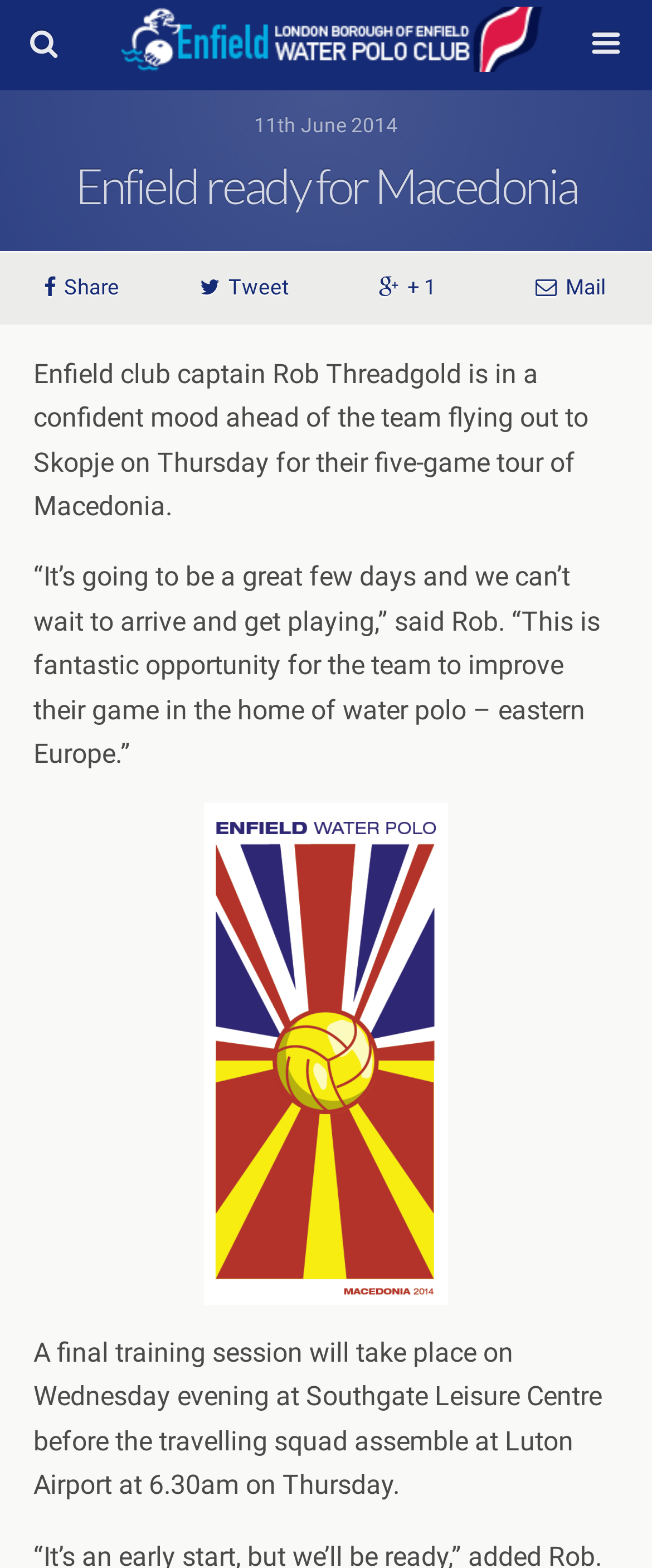Predict the bounding box of the UI element based on this description: "name="s" placeholder="Search this website…"".

[0.075, 0.061, 0.741, 0.09]